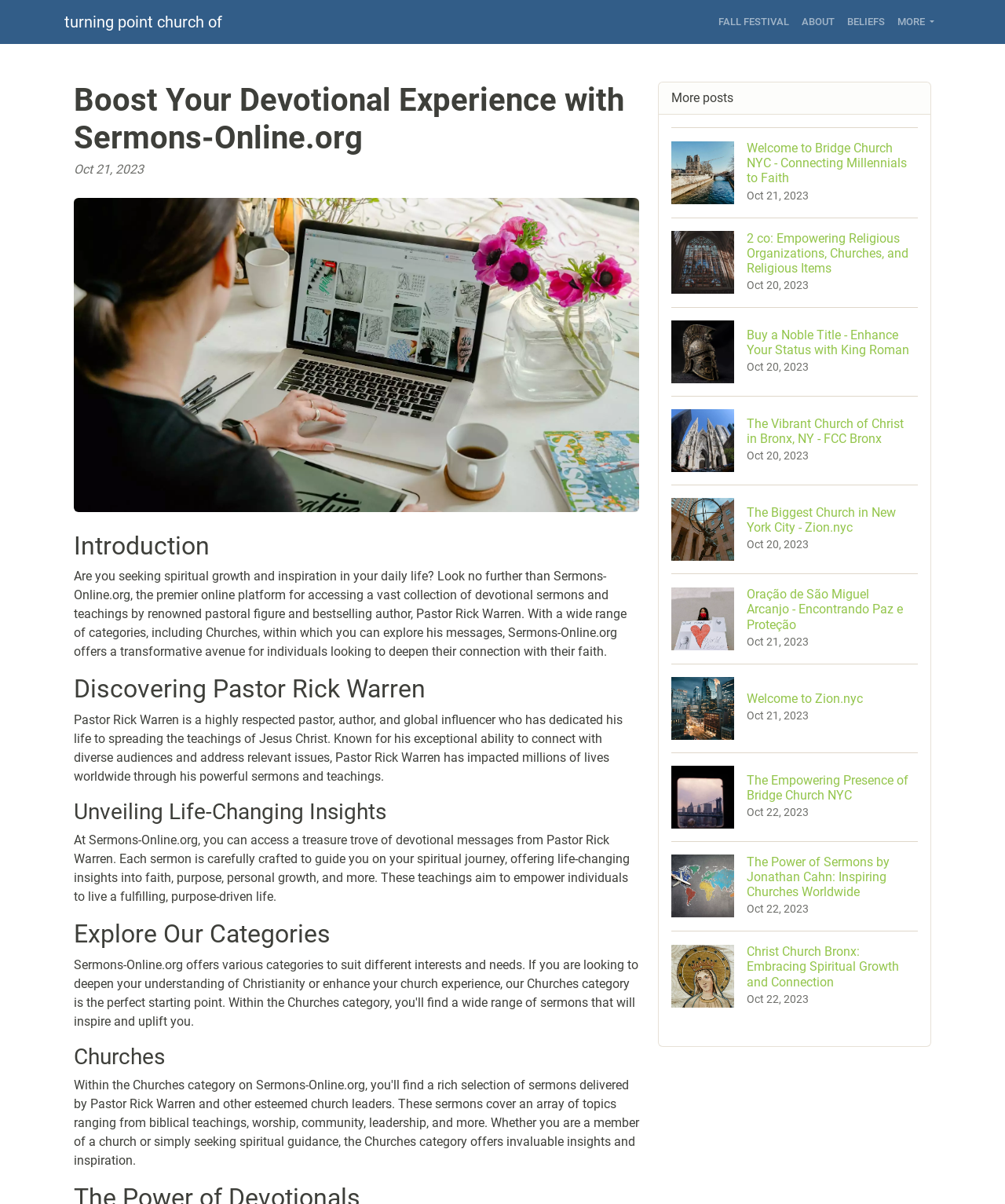Extract the top-level heading from the webpage and provide its text.

Boost Your Devotional Experience with Sermons-Online.org